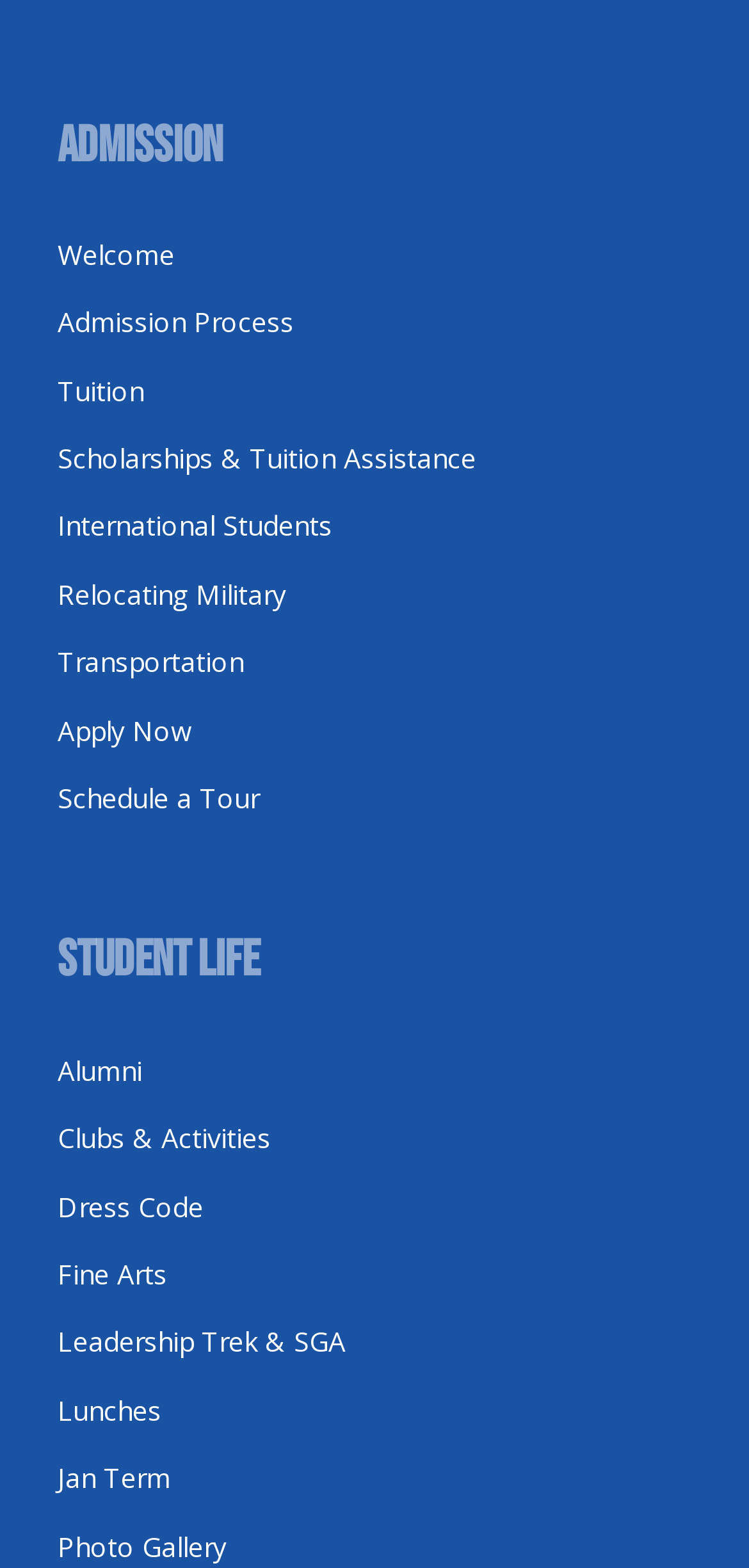What is the third link under the 'Admission' heading?
Based on the image, provide your answer in one word or phrase.

Tuition